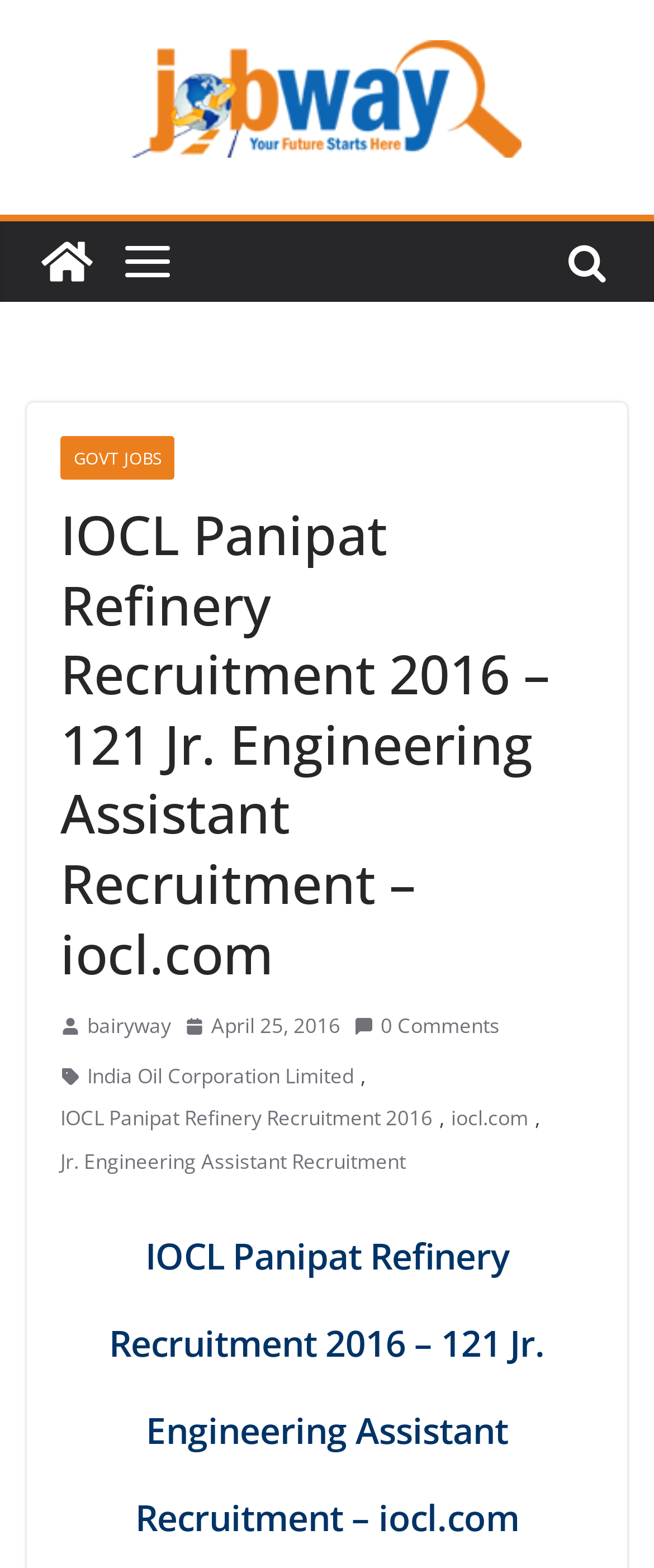Refer to the image and provide an in-depth answer to the question:
What is the website of the corporation?

I found the answer by looking at the link 'iocl.com' which is located at the bottom of the page, next to the text 'IOCL Panipat Refinery Recruitment 2016'.